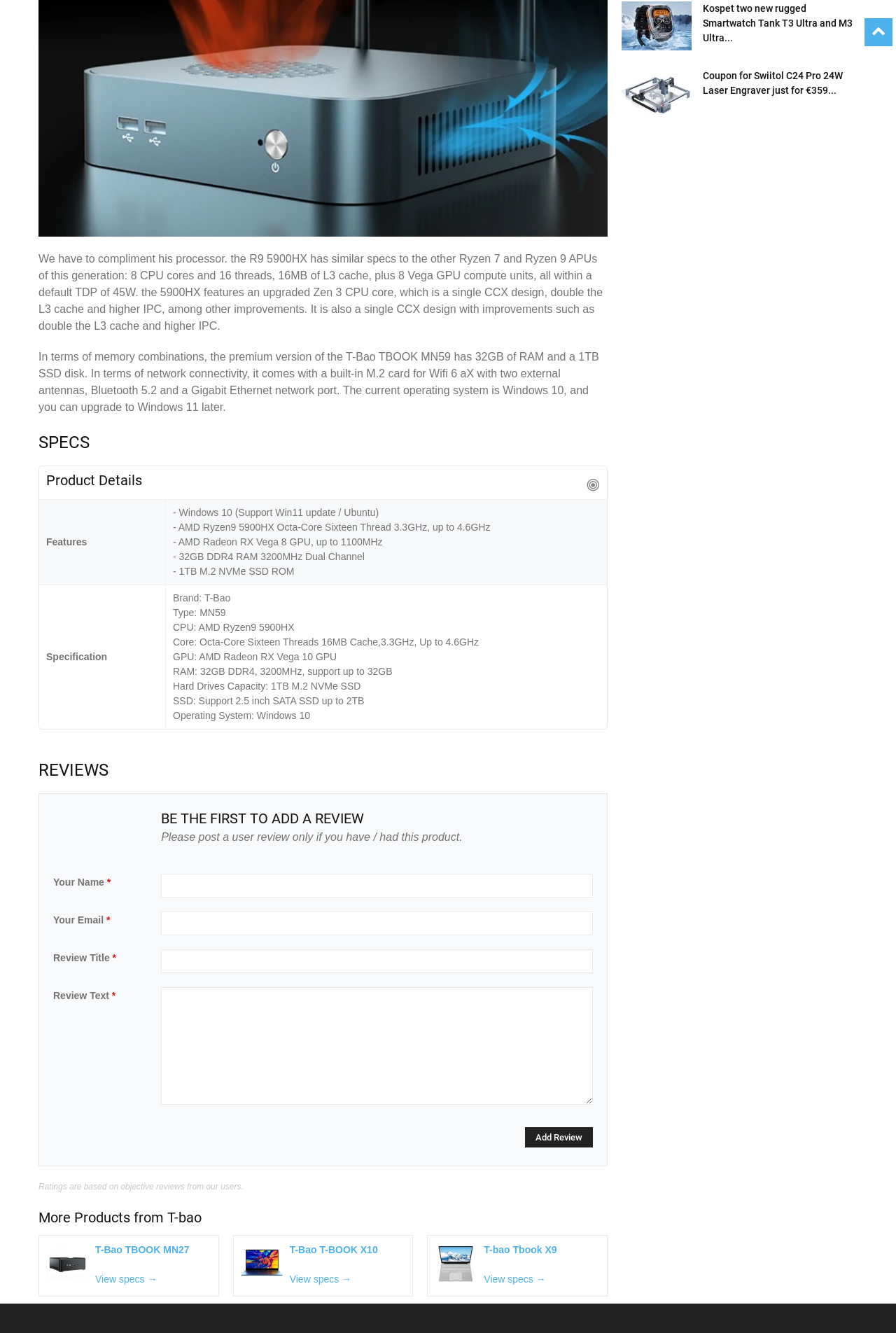How much RAM does the laptop have?
Please utilize the information in the image to give a detailed response to the question.

According to the product specifications, the laptop comes with 32GB of DDR4 RAM, which is dual-channel and has a speed of 3200MHz. It also supports up to 32GB of RAM.